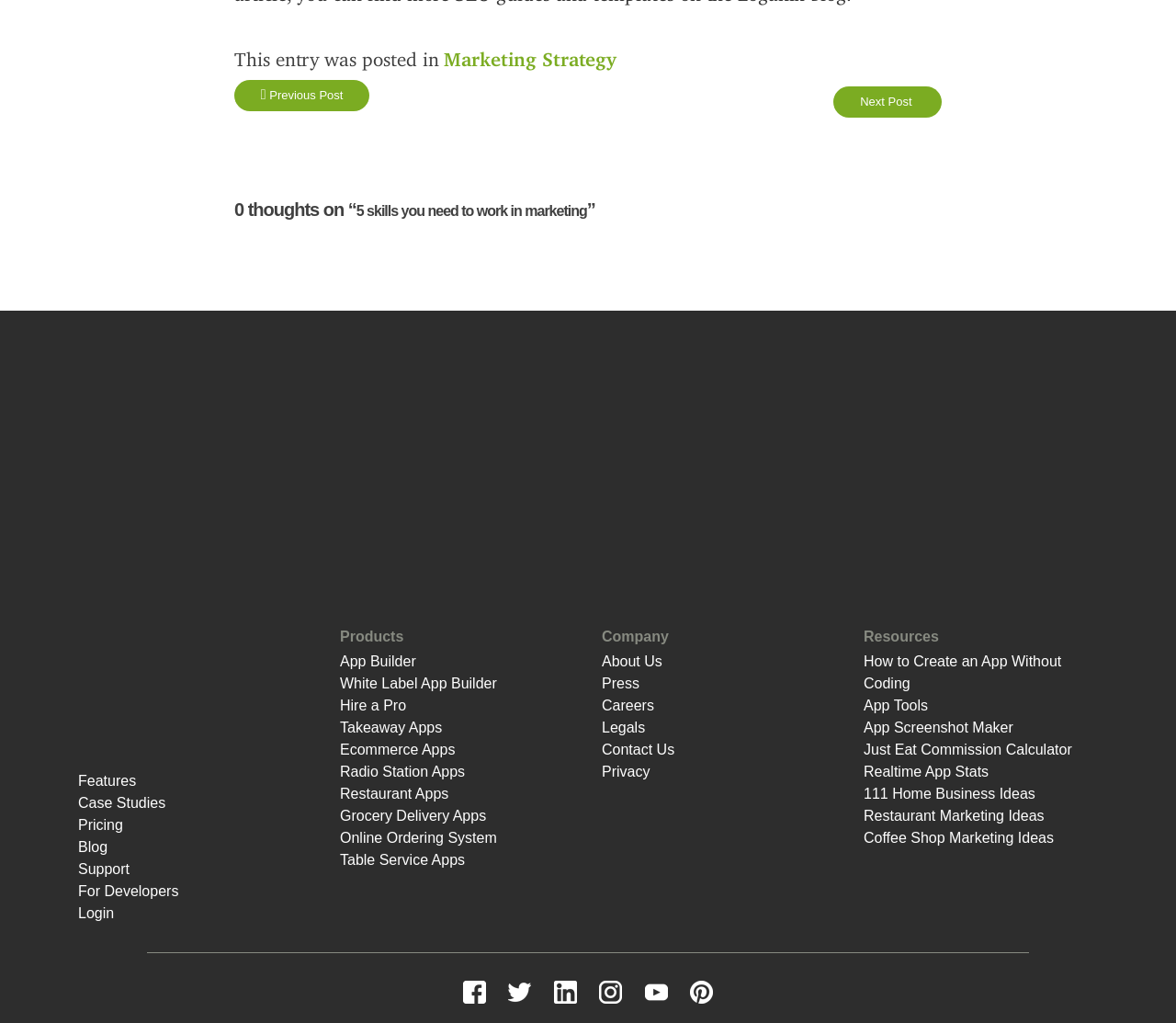How many types of apps are listed?
Answer the question with a single word or phrase, referring to the image.

11